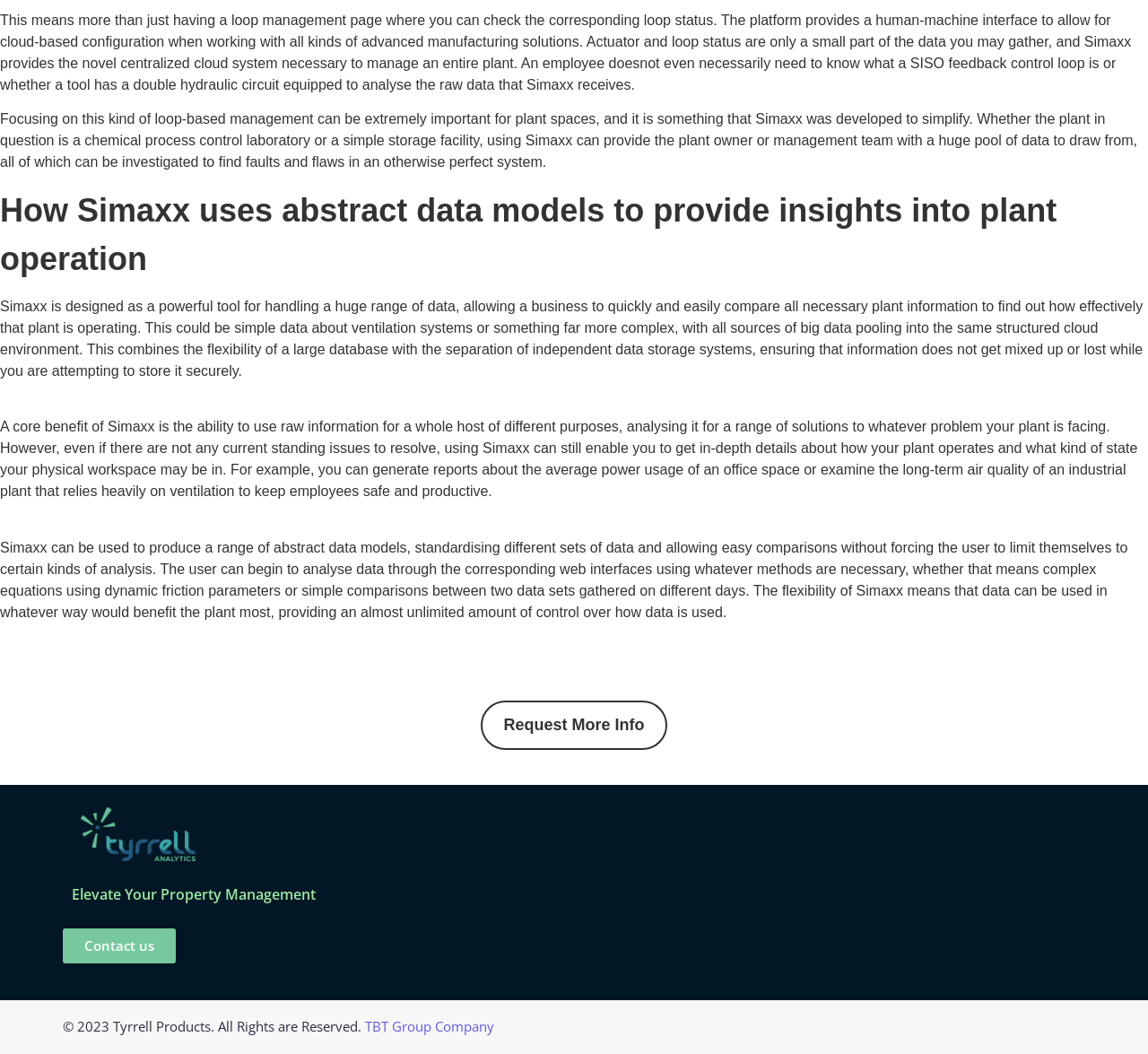What kind of data can Simaxx handle?
From the image, respond using a single word or phrase.

Huge range of data